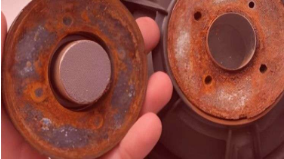What is the purpose of comparing the two magnets?
Please respond to the question with a detailed and thorough explanation.

The purpose of comparing the two magnets is to visually highlight the importance of maintaining magnets, particularly regarding their susceptibility to rust, and to emphasize the need for regular inspections and maintenance to ensure optimum performance, as stated in the caption.